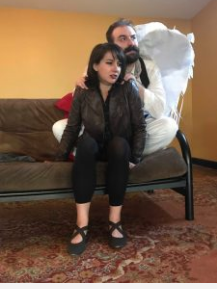What is the dominant color of the backdrop?
Refer to the screenshot and answer in one word or phrase.

warm yellow